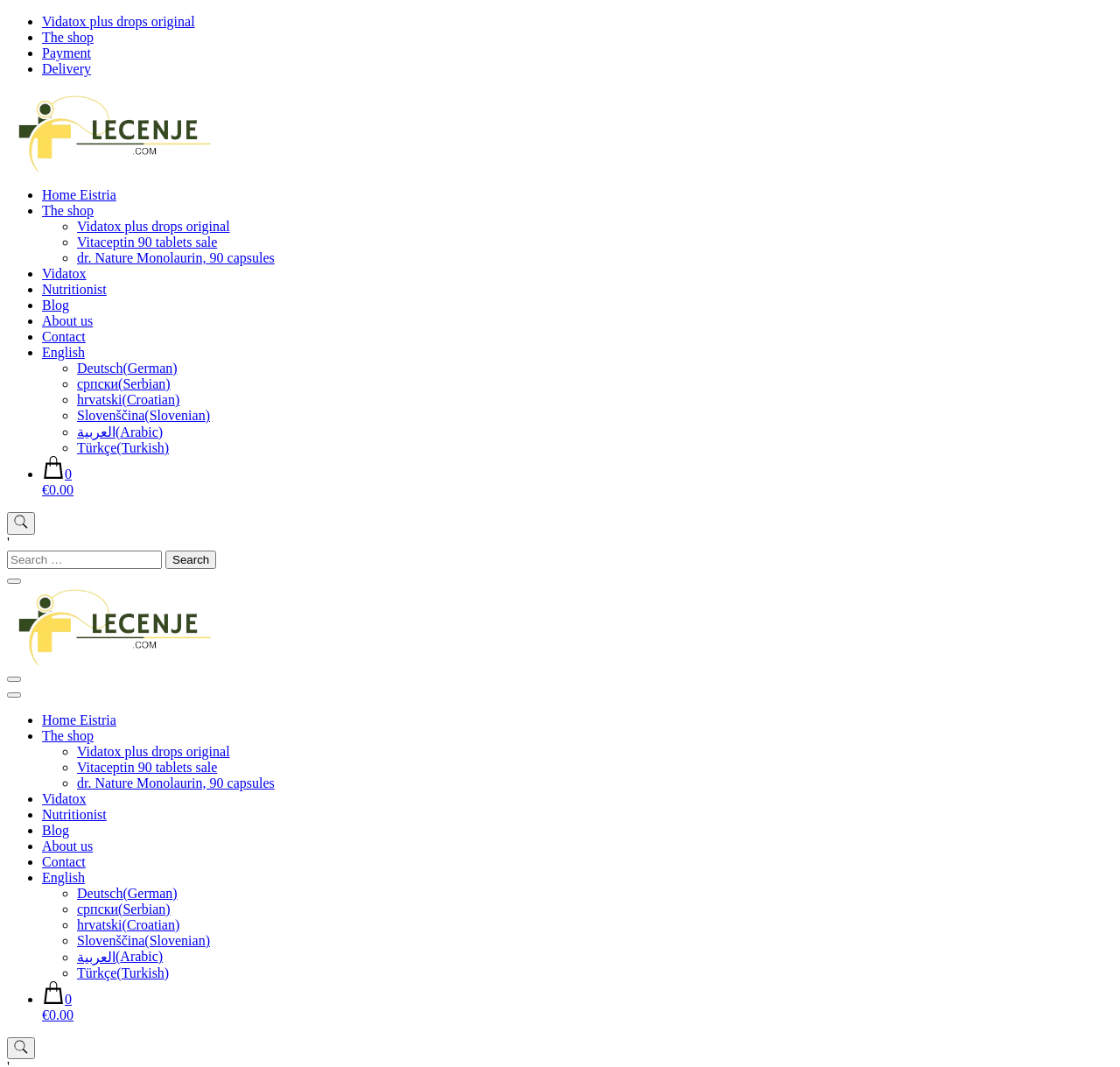Using the webpage screenshot, locate the HTML element that fits the following description and provide its bounding box: "dr. Nature Monolaurin, 90 capsules".

[0.069, 0.727, 0.245, 0.741]